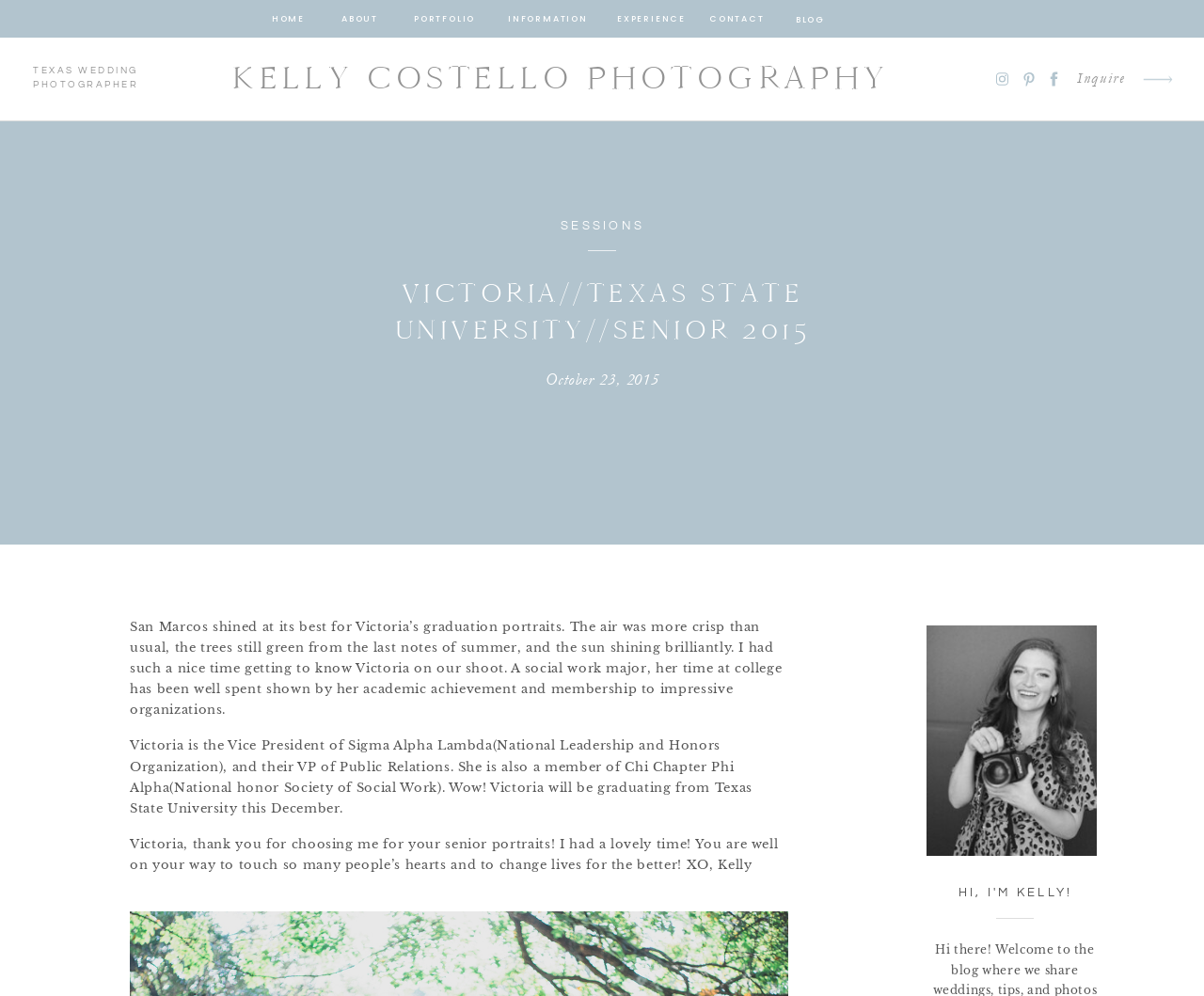Could you locate the bounding box coordinates for the section that should be clicked to accomplish this task: "contact Kelly Costello".

[0.589, 0.011, 0.633, 0.028]